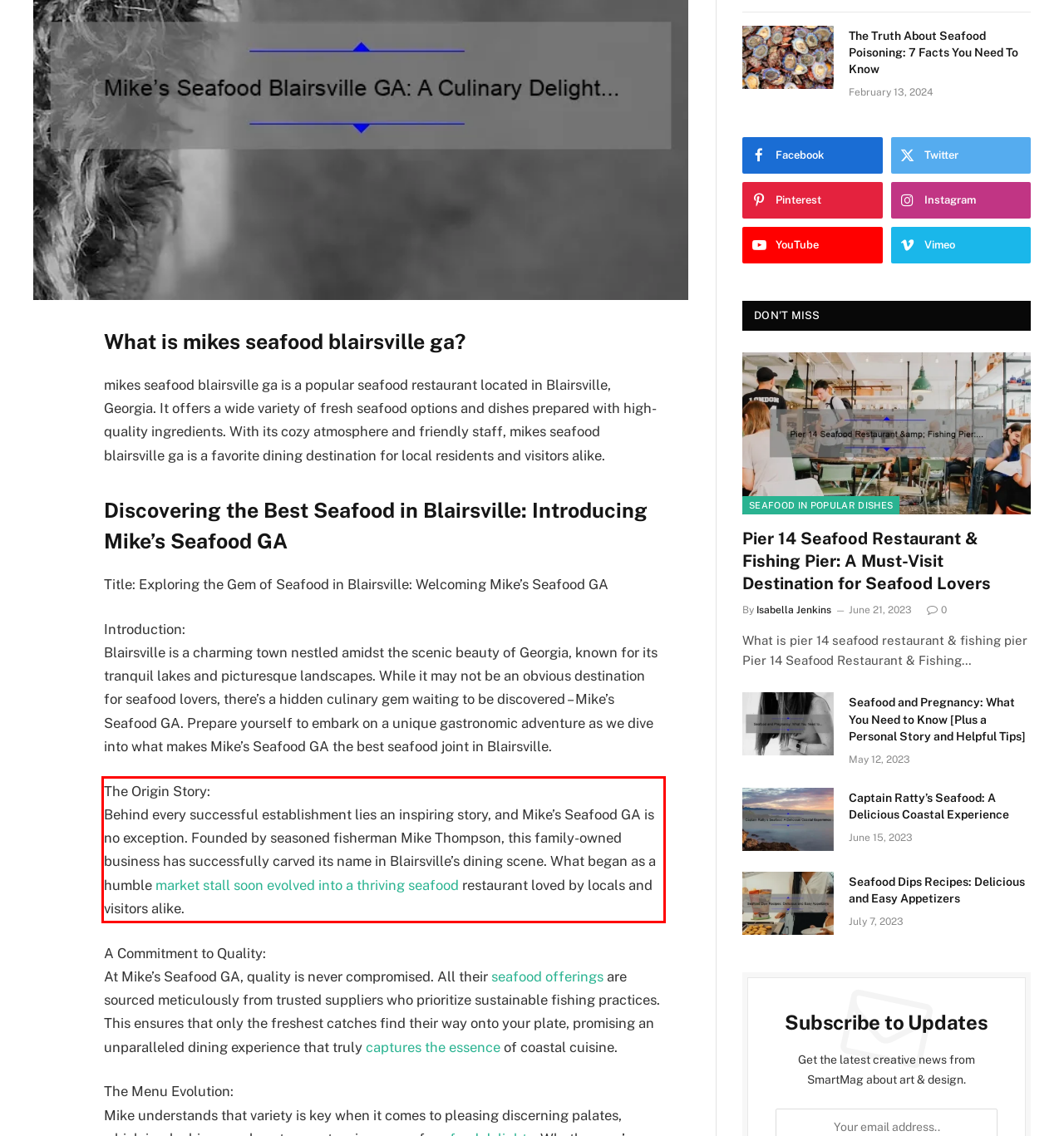Analyze the screenshot of the webpage and extract the text from the UI element that is inside the red bounding box.

The Origin Story: Behind every successful establishment lies an inspiring story, and Mike’s Seafood GA is no exception. Founded by seasoned fisherman Mike Thompson, this family-owned business has successfully carved its name in Blairsville’s dining scene. What began as a humble market stall soon evolved into a thriving seafood restaurant loved by locals and visitors alike.